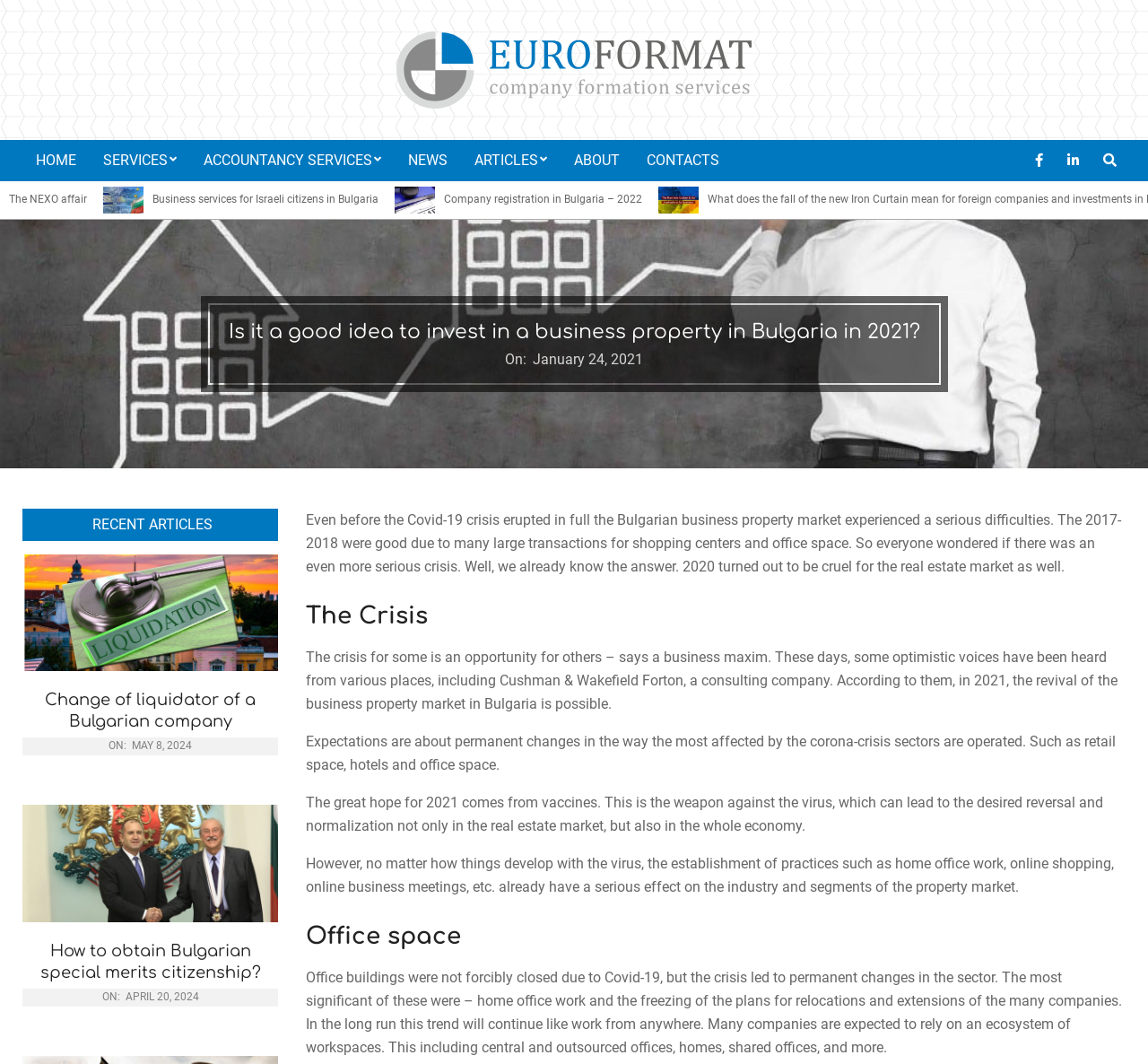Give a comprehensive overview of the webpage, including key elements.

This webpage is about Euroformat.EU, a company that provides services related to business property investment in Bulgaria. At the top of the page, there is a company logo and a navigation menu with links to different sections of the website, including HOME, SERVICES, NEWS, ARTICLES, ABOUT, and CONTACTS. 

Below the navigation menu, there is a search bar where users can type in search terms. On the left side of the page, there are several links to recent articles, including "Company registration in Bulgaria – 2022" and "What does the fall of the new Iron Curtain mean for foreign companies and investments in Bulgaria?".

The main content of the page is an article titled "Is it a good idea to invest in a business property in Bulgaria in 2021?". The article discusses the challenges faced by the Bulgarian business property market due to the Covid-19 crisis and how it has affected different sectors such as retail space, hotels, and office space. The article also mentions the potential for revival in 2021 and the impact of vaccines on the market.

The article is divided into sections, including "The Crisis", "Office space", and "RECENT ARTICLES". The "RECENT ARTICLES" section lists several articles, including "Bulgarian company liquidation", "Change of liquidator of a Bulgarian company", "Orden Bulgaria", and "How to obtain Bulgarian special merits citizenship?". Each article has a title, a publication date, and a brief summary.